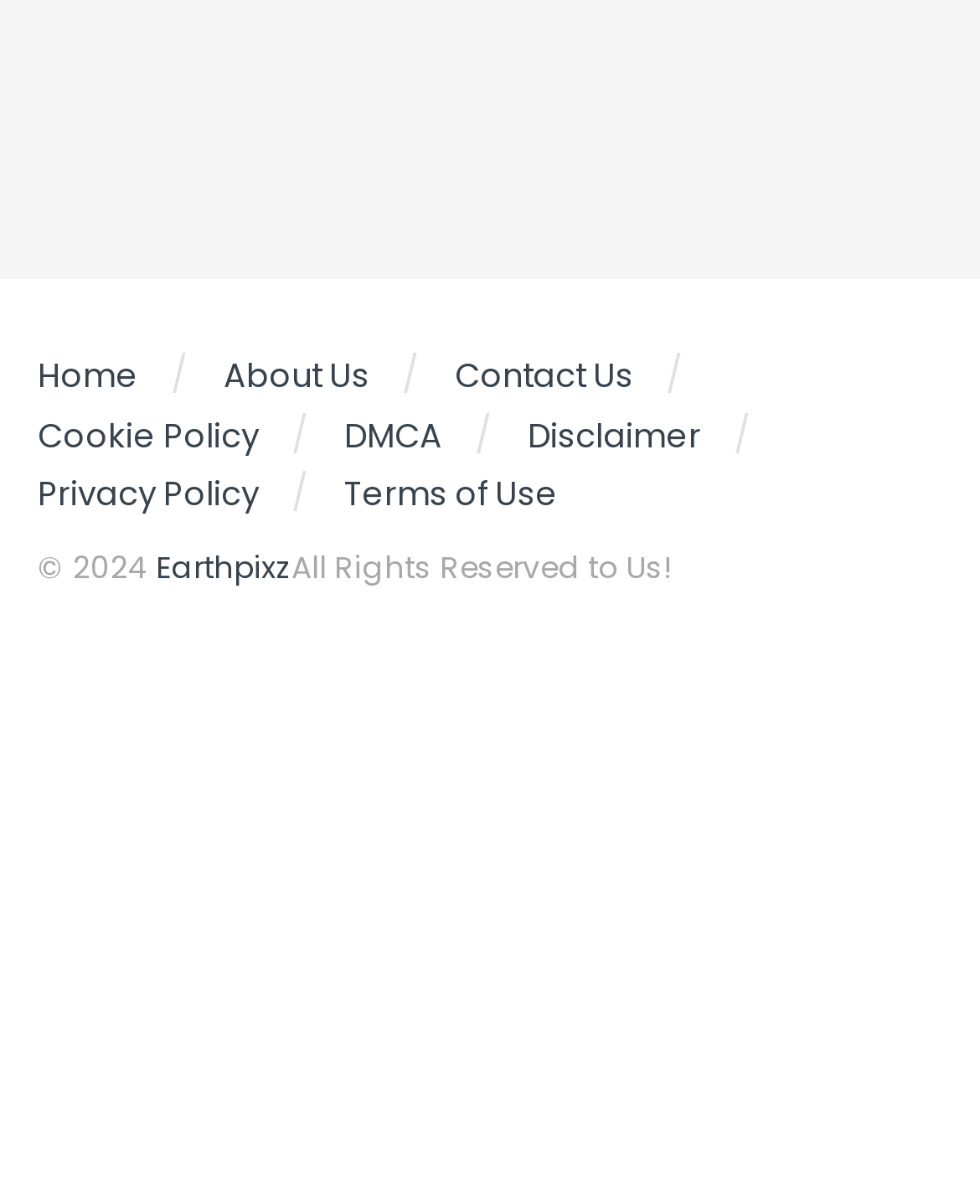Pinpoint the bounding box coordinates of the clickable element to carry out the following instruction: "contact us."

[0.464, 0.293, 0.646, 0.332]